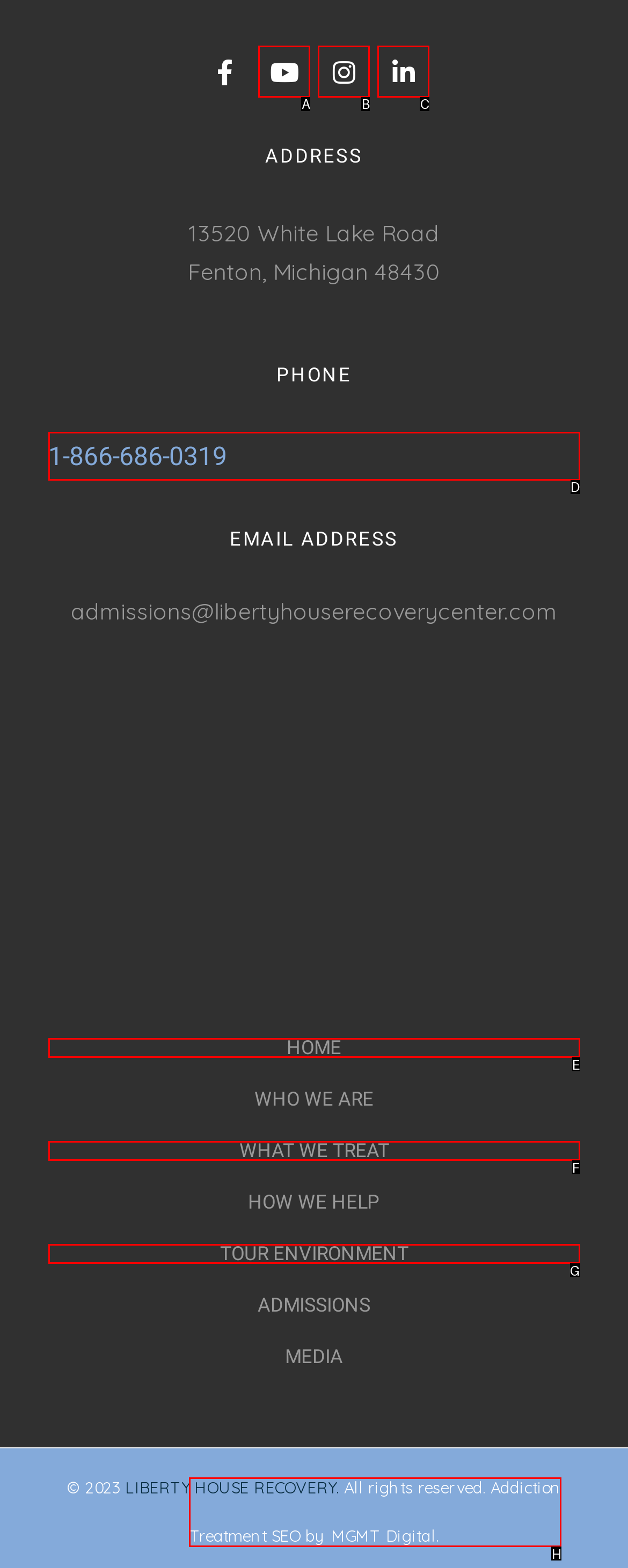Select the HTML element that matches the description: Tour Environment
Respond with the letter of the correct choice from the given options directly.

G